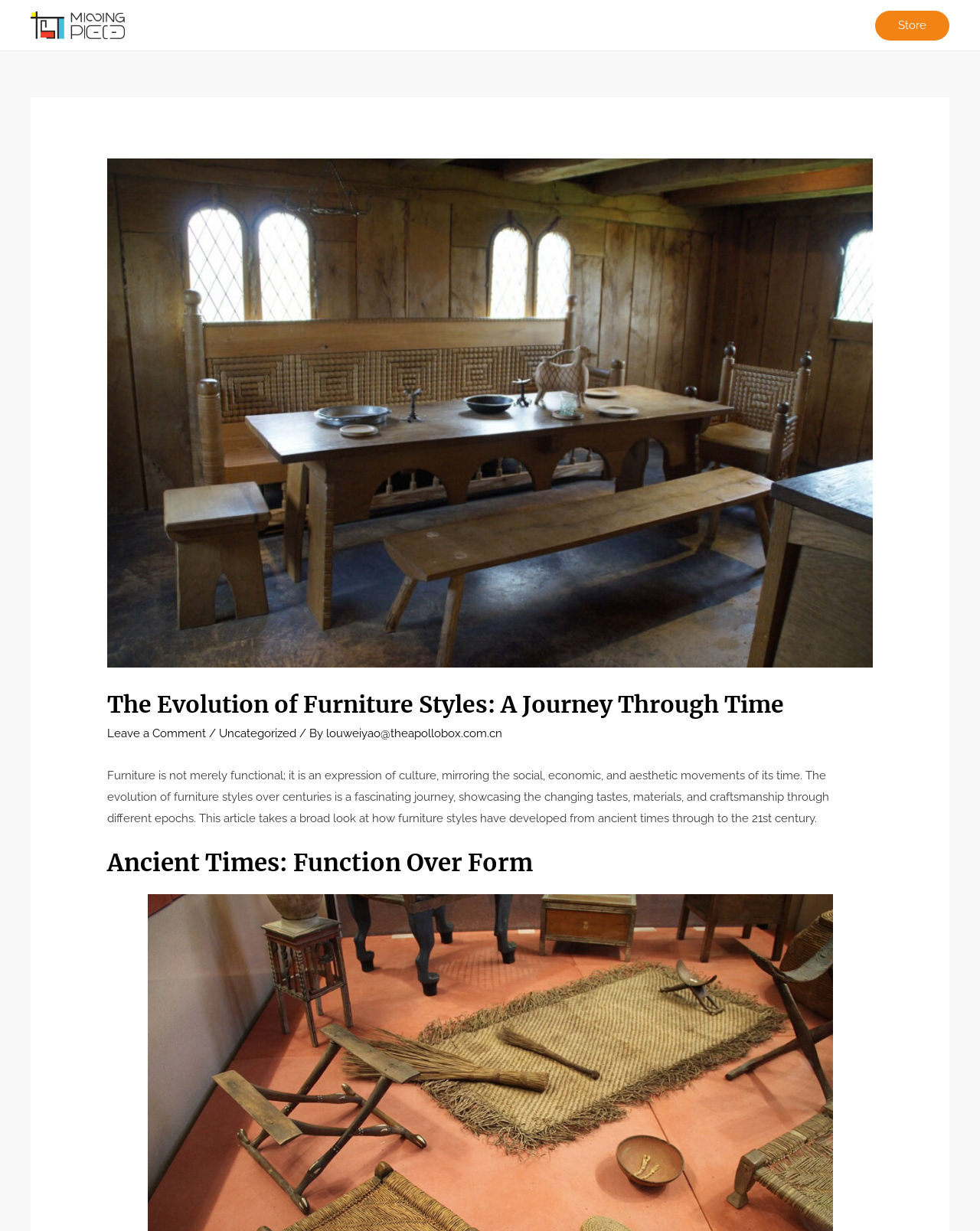Answer the question below with a single word or a brief phrase: 
What is the category of the article?

Uncategorized